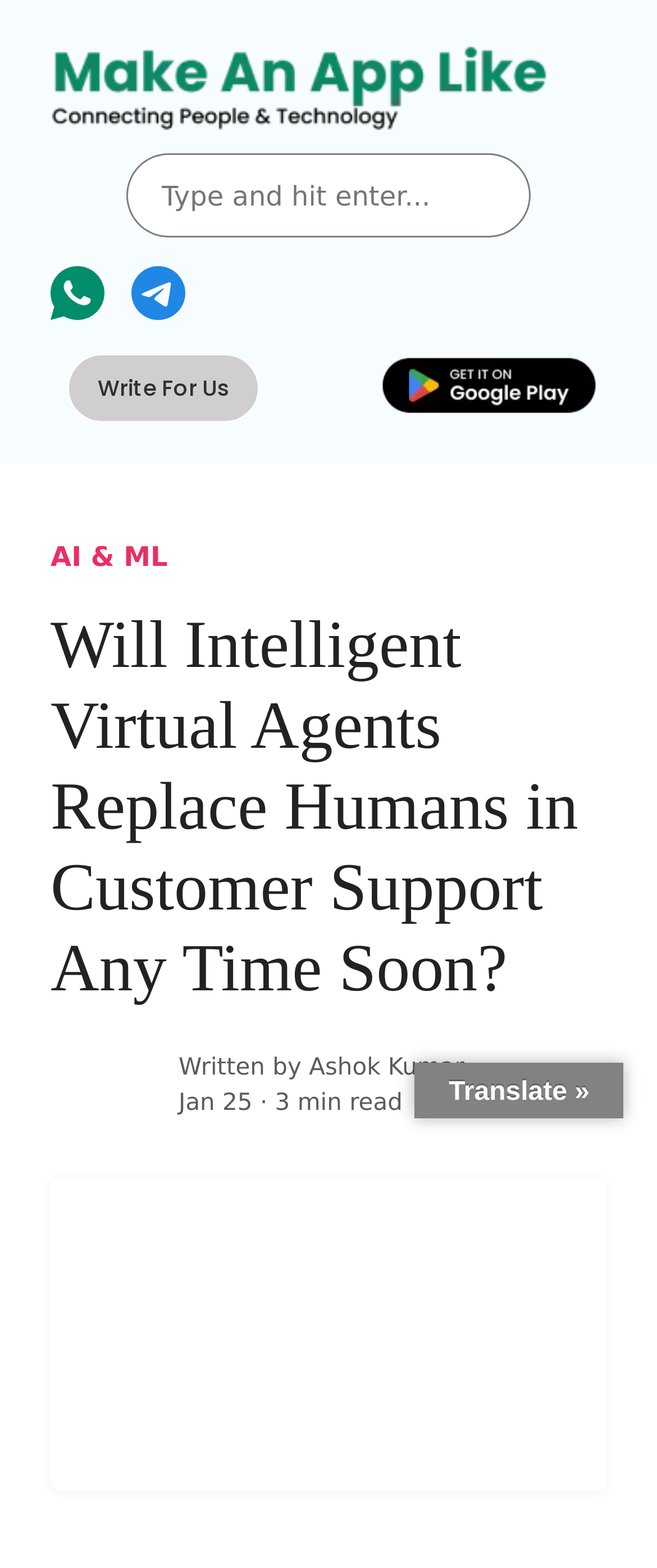Please analyze the image and provide a thorough answer to the question:
What is the author of the article?

The link 'Written by Ashok Kumar' suggests that Ashok Kumar is the author of the article.